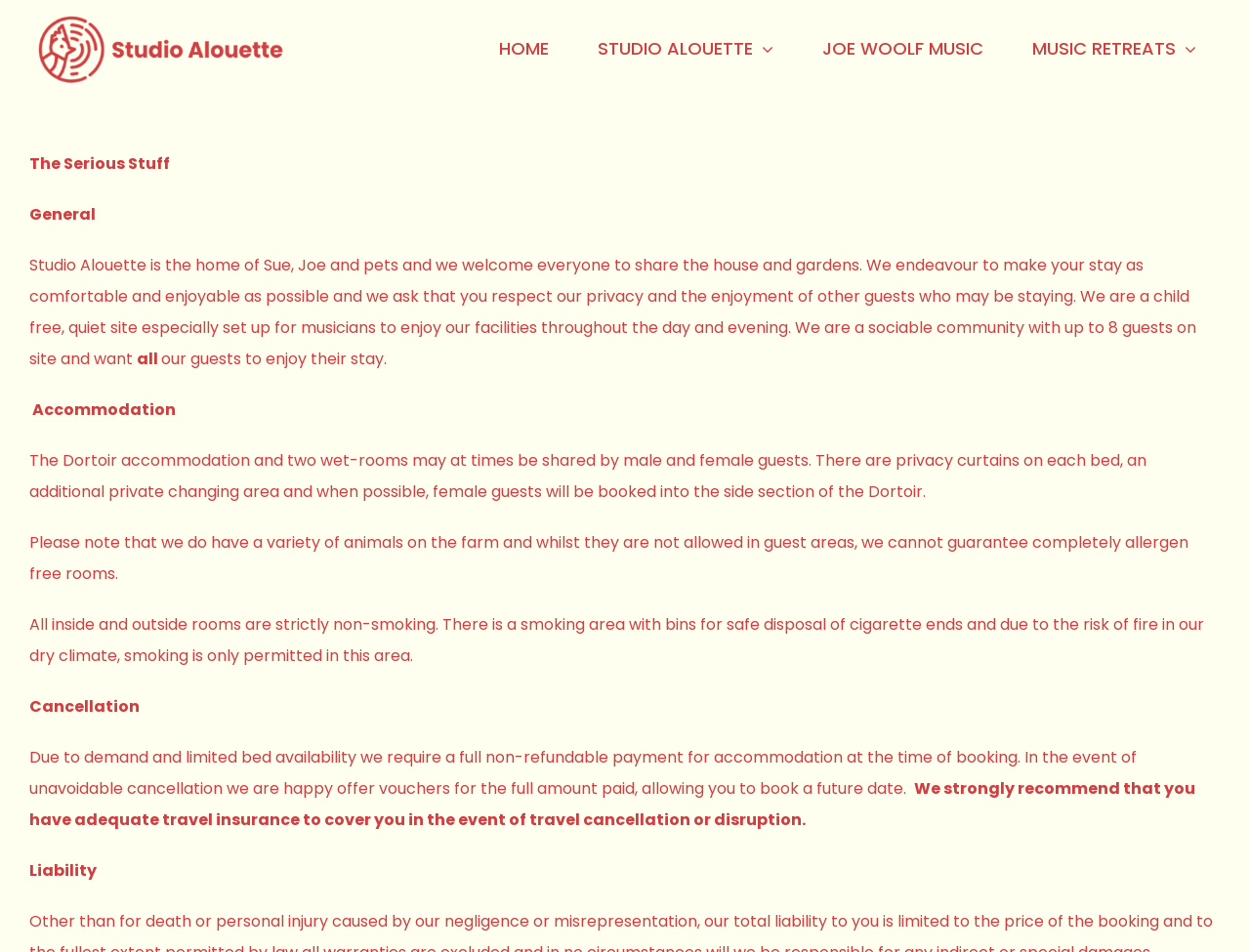What type of accommodation is offered?
Please elaborate on the answer to the question with detailed information.

Based on the webpage content, it is mentioned that the Dortoir accommodation and two wet-rooms may at times be shared by male and female guests, indicating that the type of accommodation offered is Dortoir accommodation.